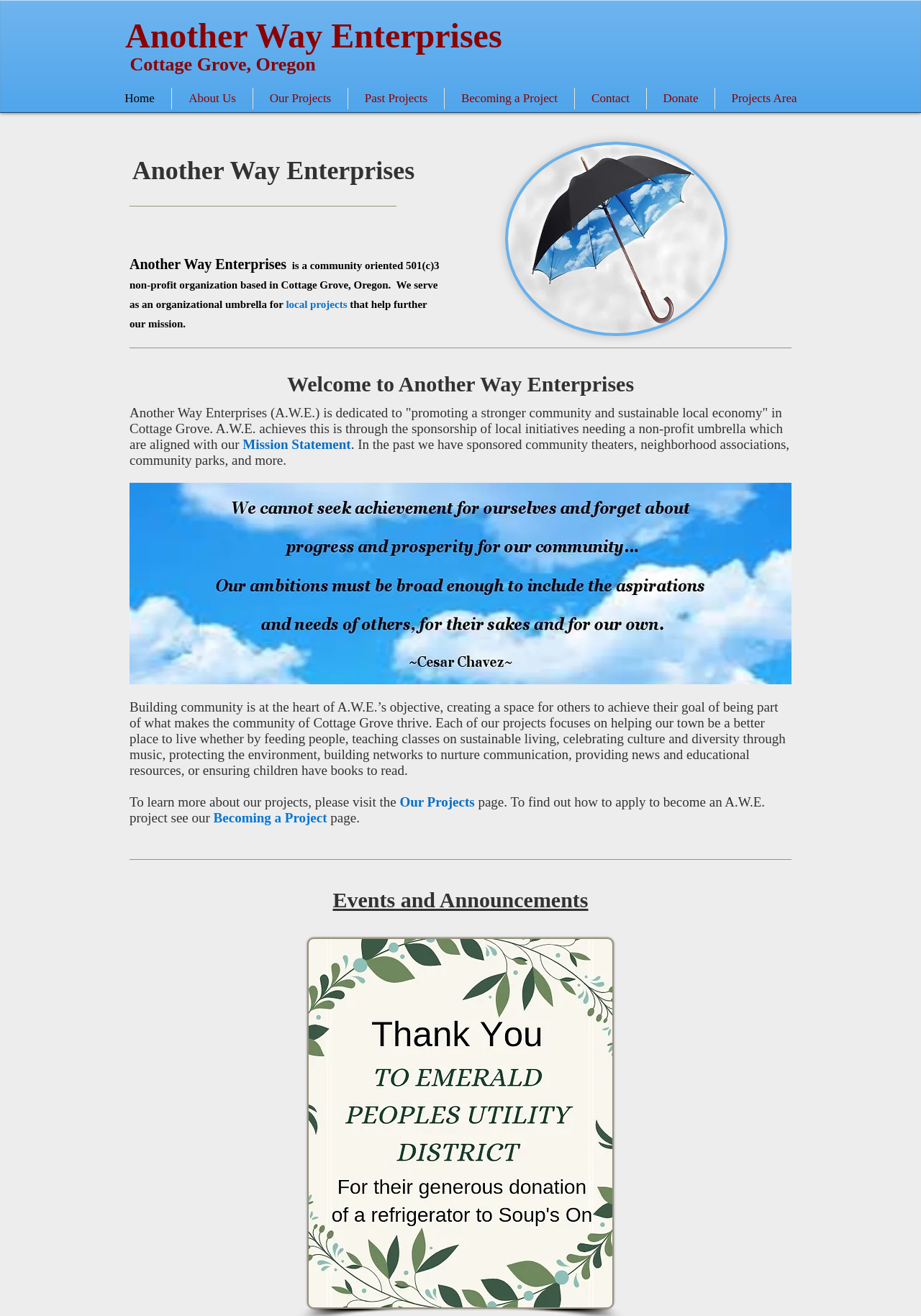Give a one-word or short phrase answer to this question: 
What is the location of Another Way Enterprises?

Cottage Grove, Oregon